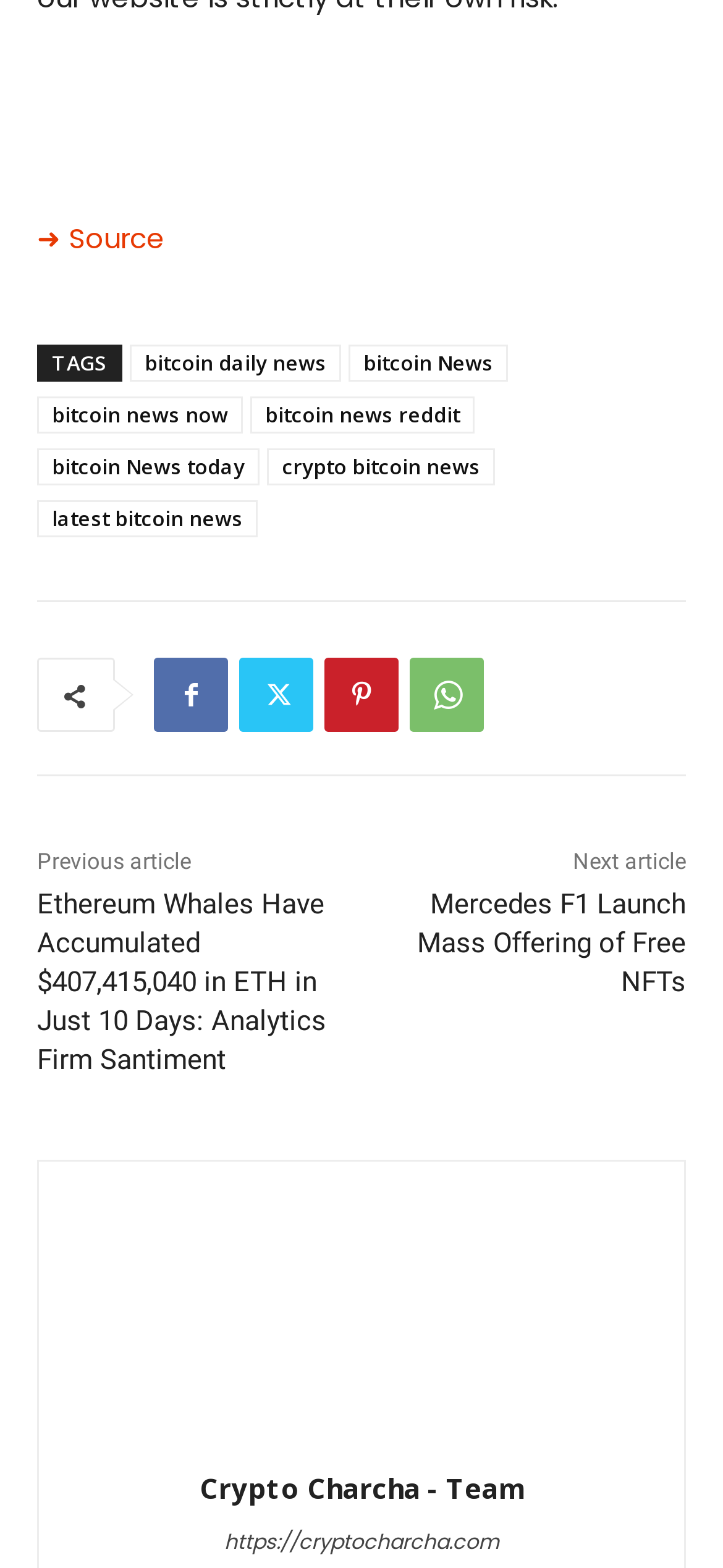For the following element description, predict the bounding box coordinates in the format (top-left x, top-left y, bottom-right x, bottom-right y). All values should be floating point numbers between 0 and 1. Description: JesusChristIsrael.net

None